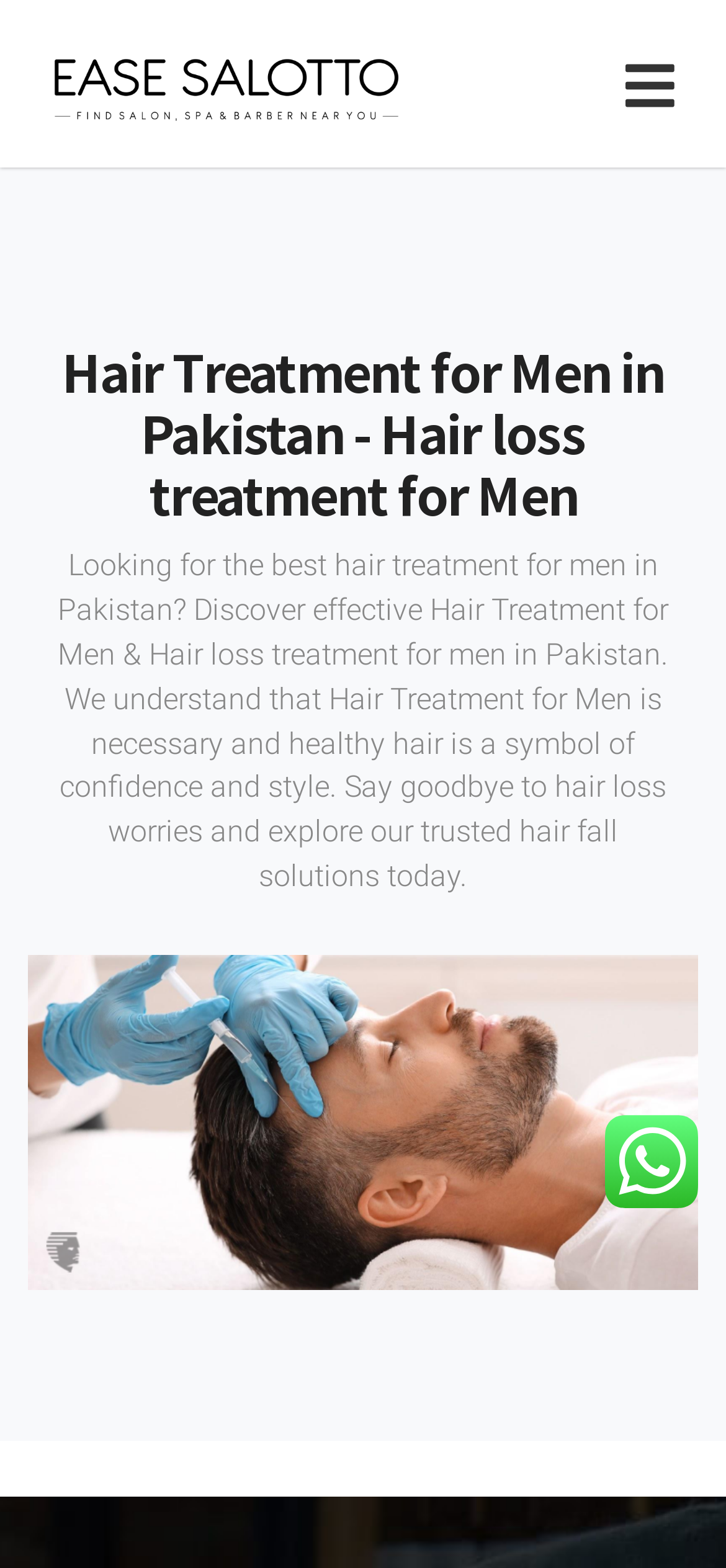Answer the question below in one word or phrase:
Is the logo of EaseSalotto a text or an image?

Both